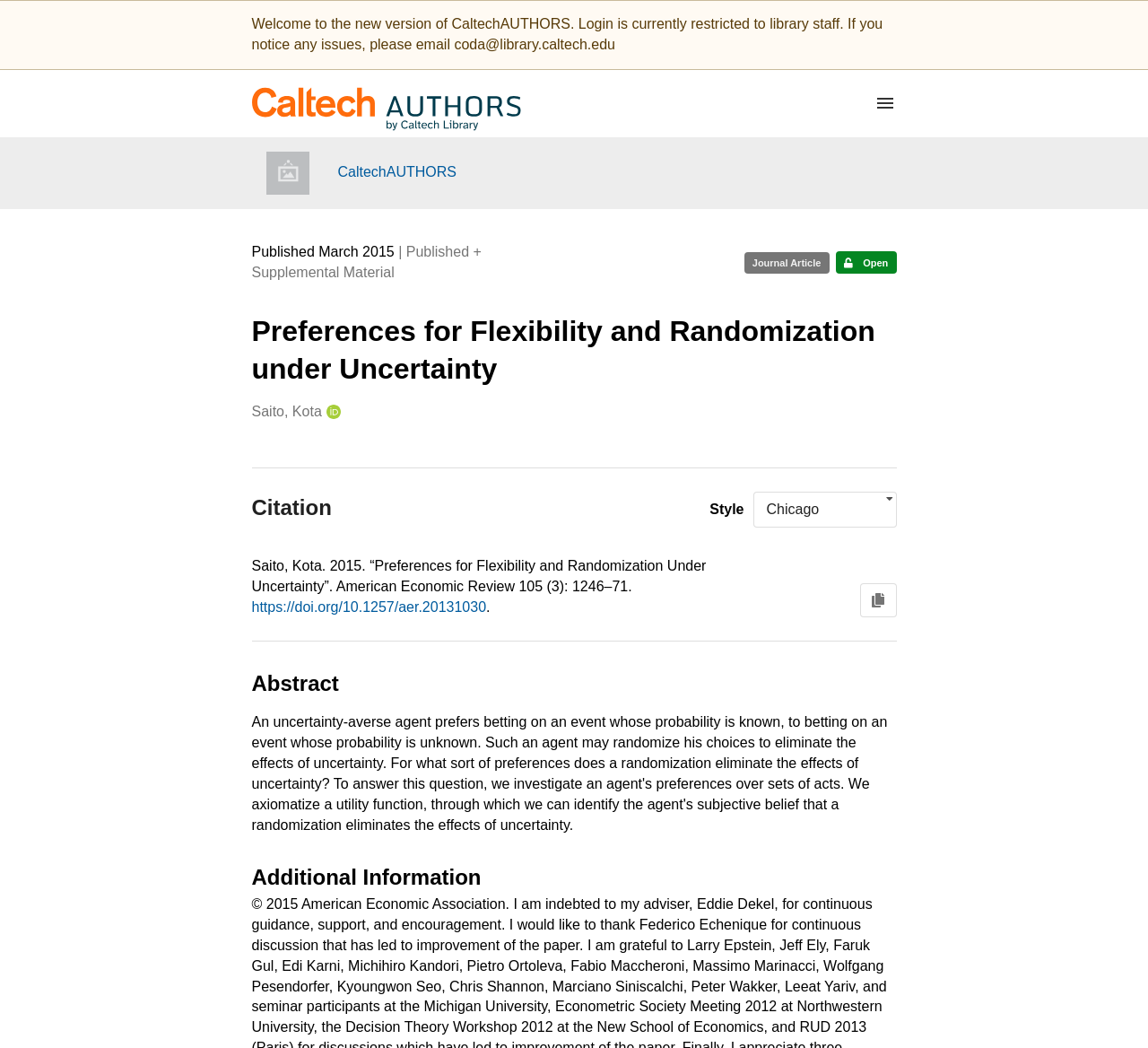Locate the bounding box coordinates of the element I should click to achieve the following instruction: "Contact AlgarExperience".

None